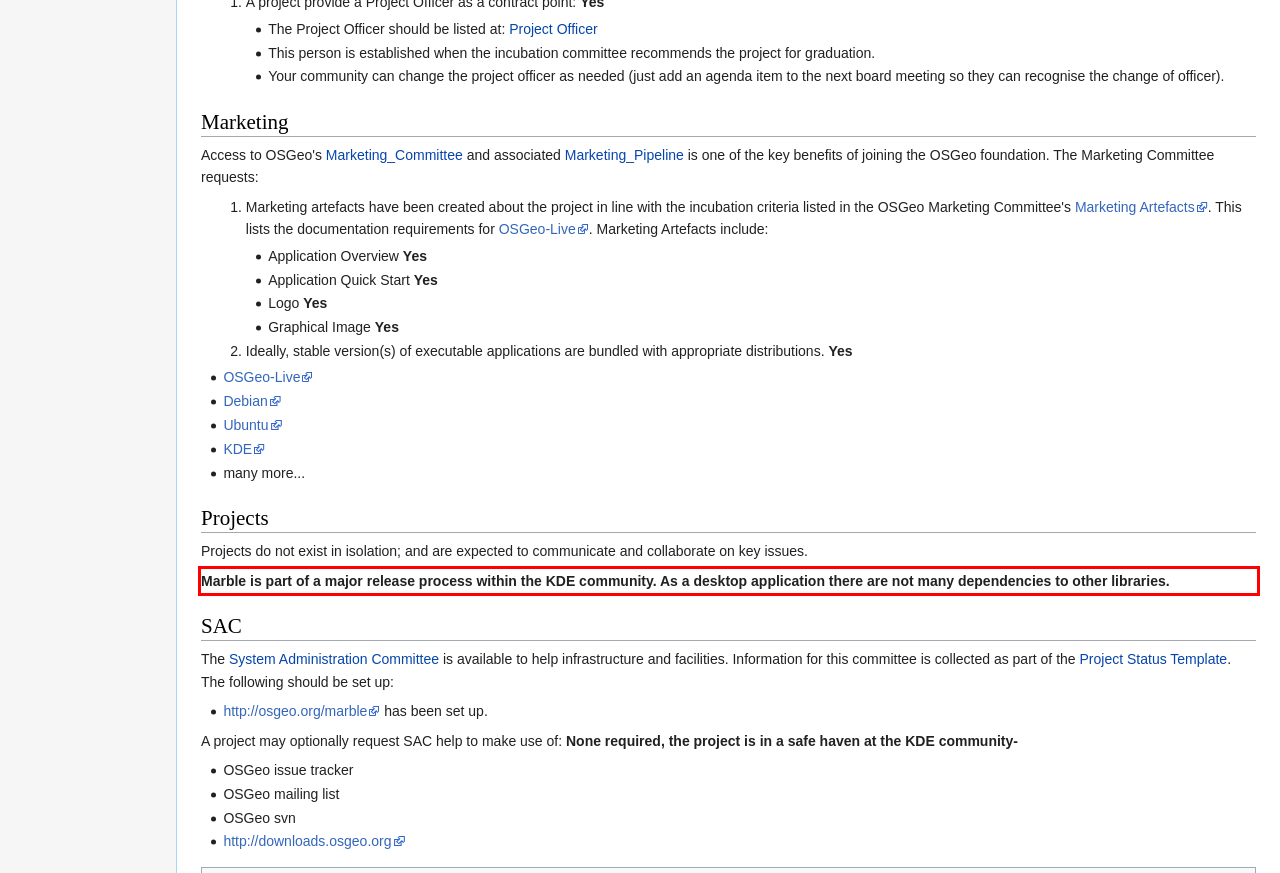You have a screenshot of a webpage where a UI element is enclosed in a red rectangle. Perform OCR to capture the text inside this red rectangle.

Marble is part of a major release process within the KDE community. As a desktop application there are not many dependencies to other libraries.